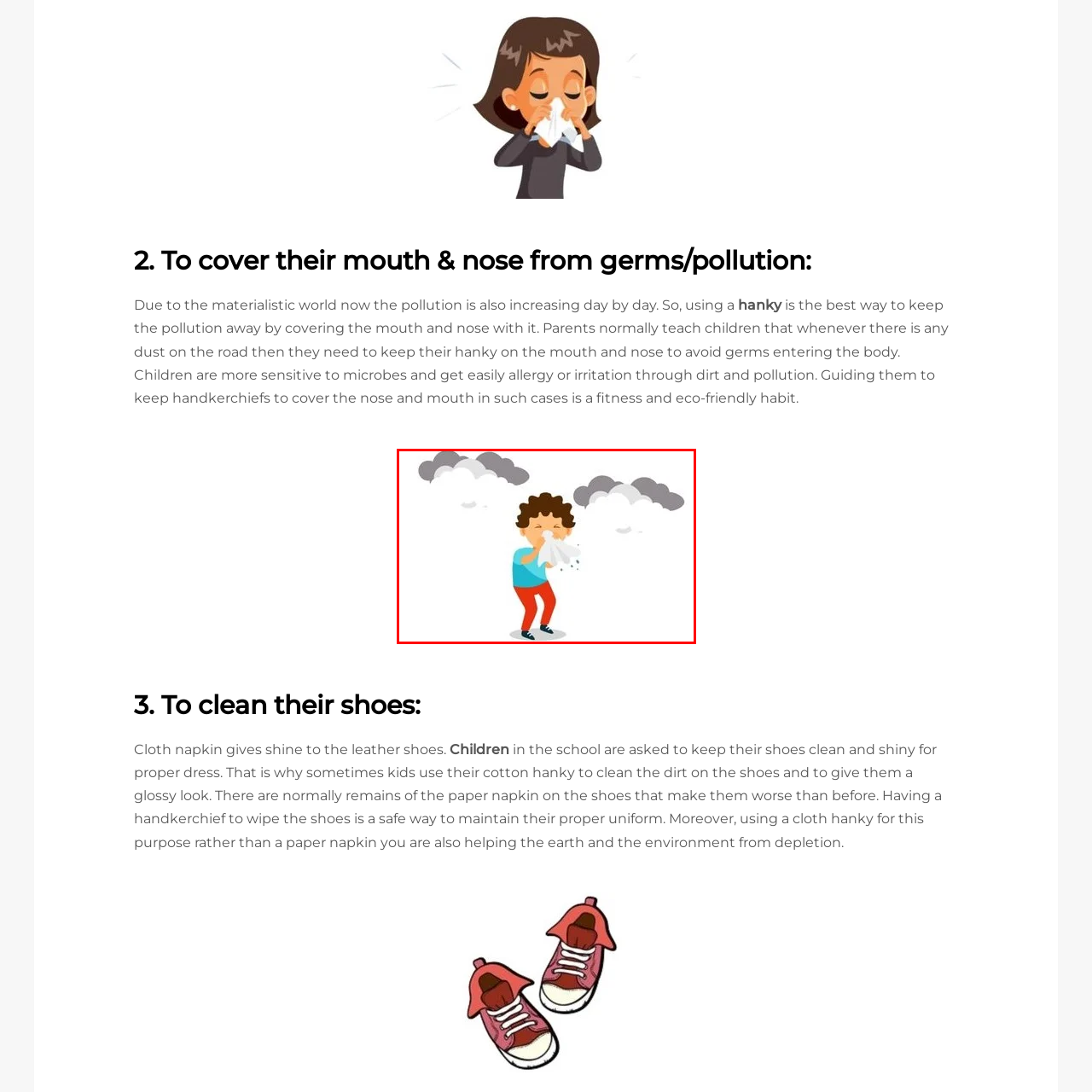Observe the image confined by the red frame and answer the question with a single word or phrase:
What is suggested by the gray clouds in the background?

Pollution or allergens